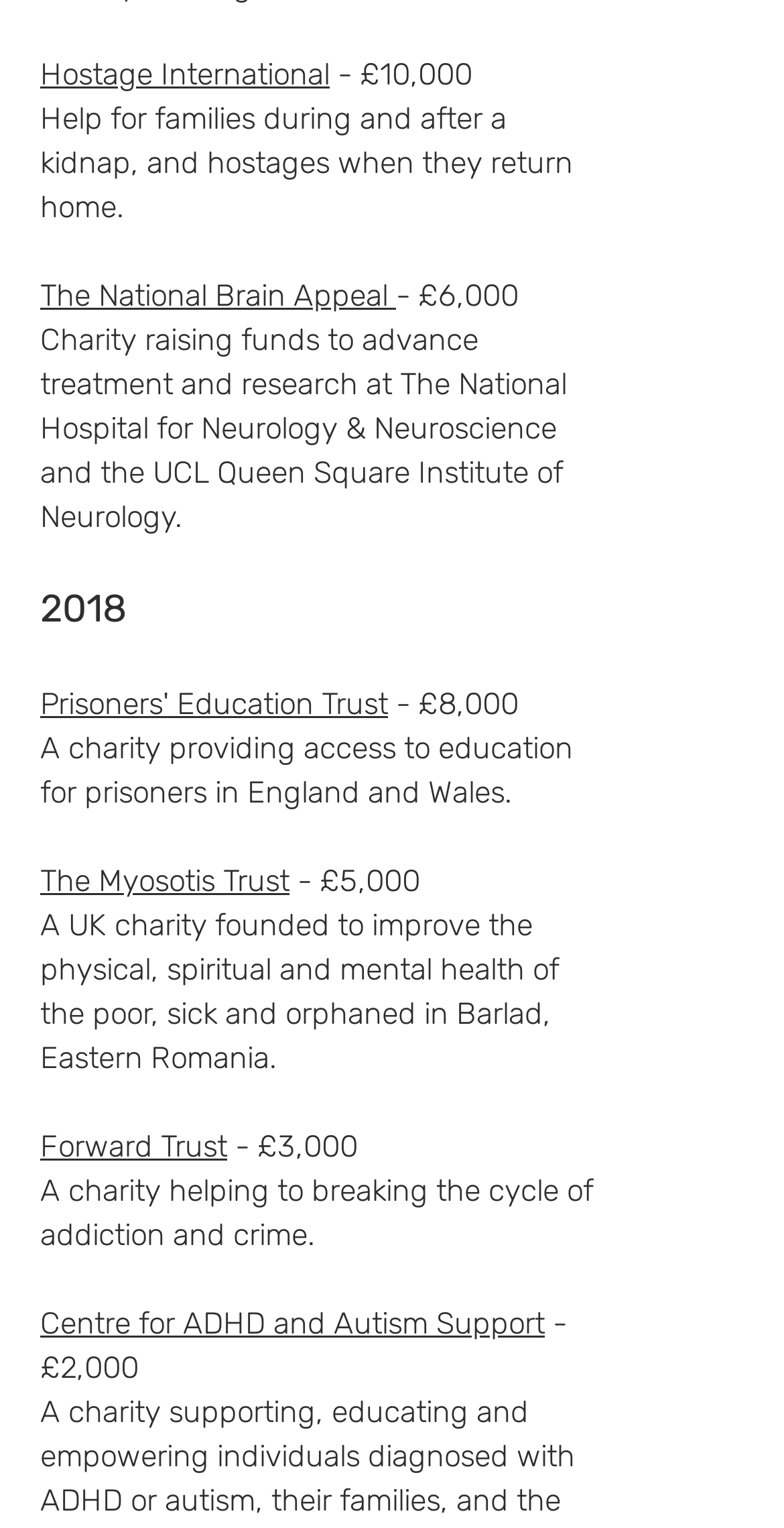Based on the visual content of the image, answer the question thoroughly: What is the name of the first charity listed?

The first charity listed on the webpage is 'Hostage International', which is mentioned in the link element with the text 'Hostage International' and has a bounding box coordinate of [0.051, 0.037, 0.421, 0.06].